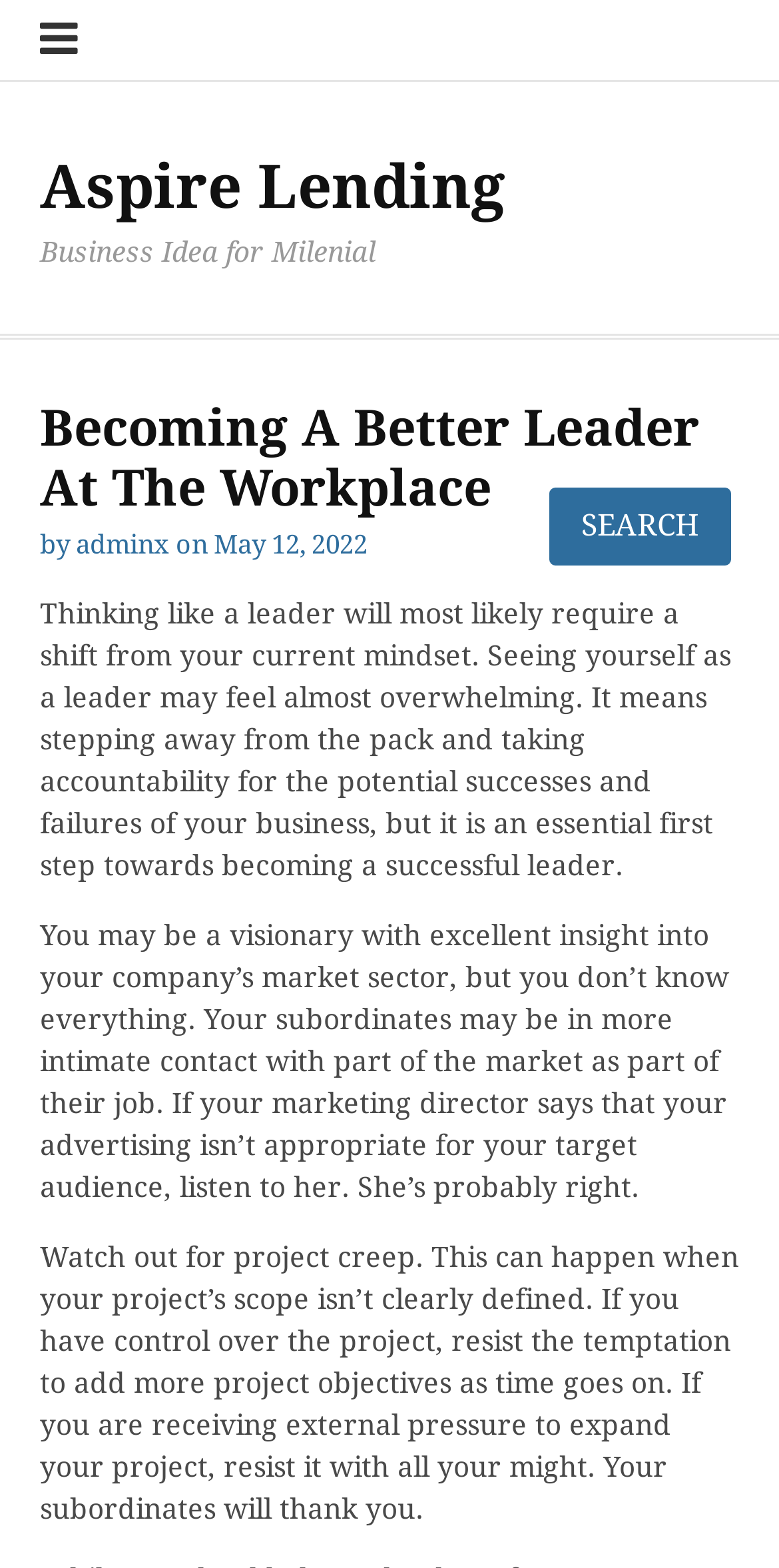Summarize the webpage comprehensively, mentioning all visible components.

The webpage is about becoming a better leader at the workplace, specifically focusing on Aspire Lending. At the top left corner, there is a button with an icon, and next to it, a link to "Aspire Lending". Below these elements, there is a static text "Business Idea for Milenial". 

The main content of the webpage is divided into sections, with a clear heading "Becoming A Better Leader At The Workplace" at the top. Below the heading, there is a byline with the author's name "adminx" and the date "May 12, 2022". 

The webpage contains three paragraphs of text, each discussing a different aspect of leadership. The first paragraph talks about the mindset shift required to become a leader, the second paragraph emphasizes the importance of listening to subordinates, and the third paragraph warns against project creep. 

On the right side of the page, there is a search button with the text "SEARCH" inside it.